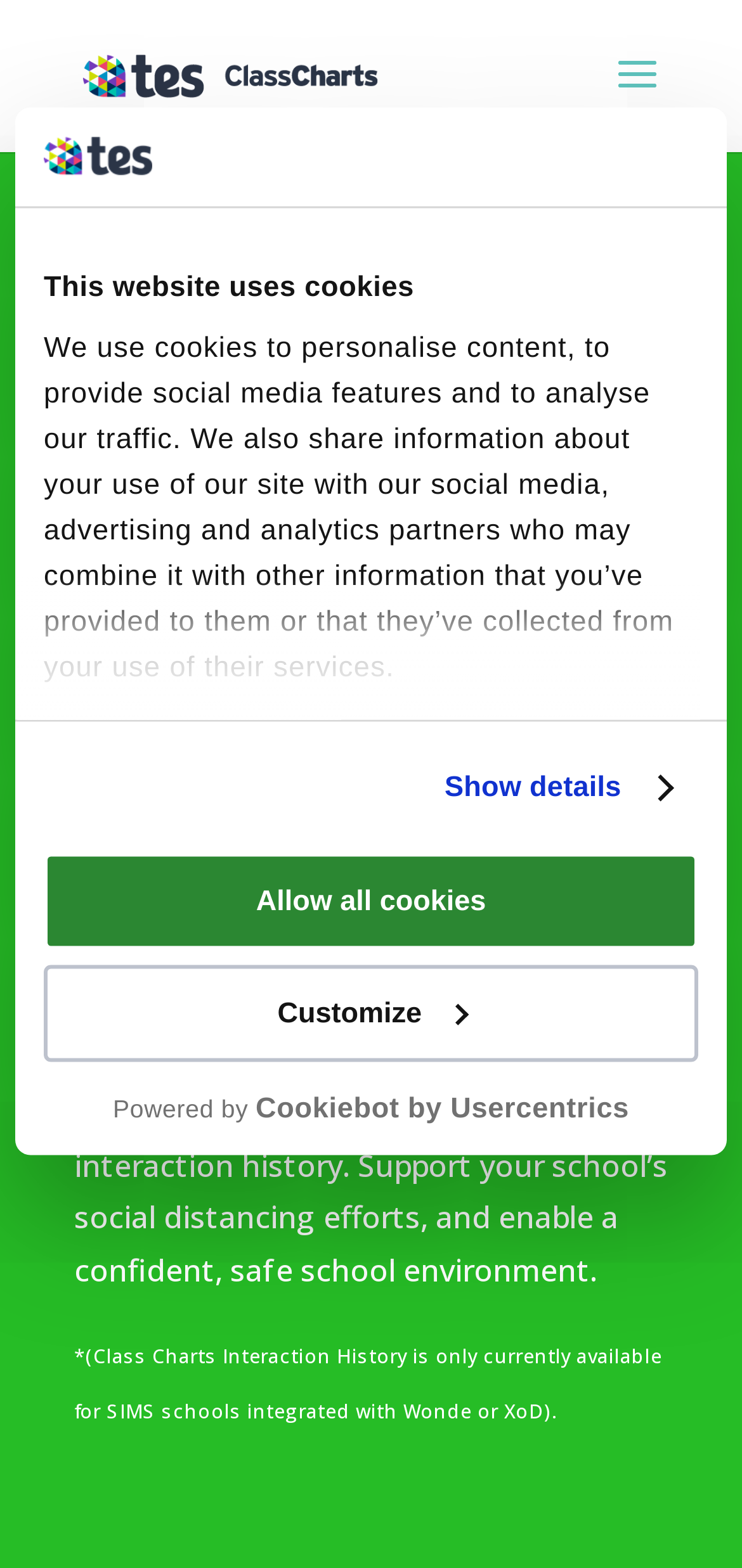What is the purpose of Class Charts Interaction History?
Using the information presented in the image, please offer a detailed response to the question.

Based on the webpage content, Class Charts Interaction History is a tool that allows schools to monitor every pupil's interaction history, supporting their social distancing efforts and enabling a confident, safe school environment.